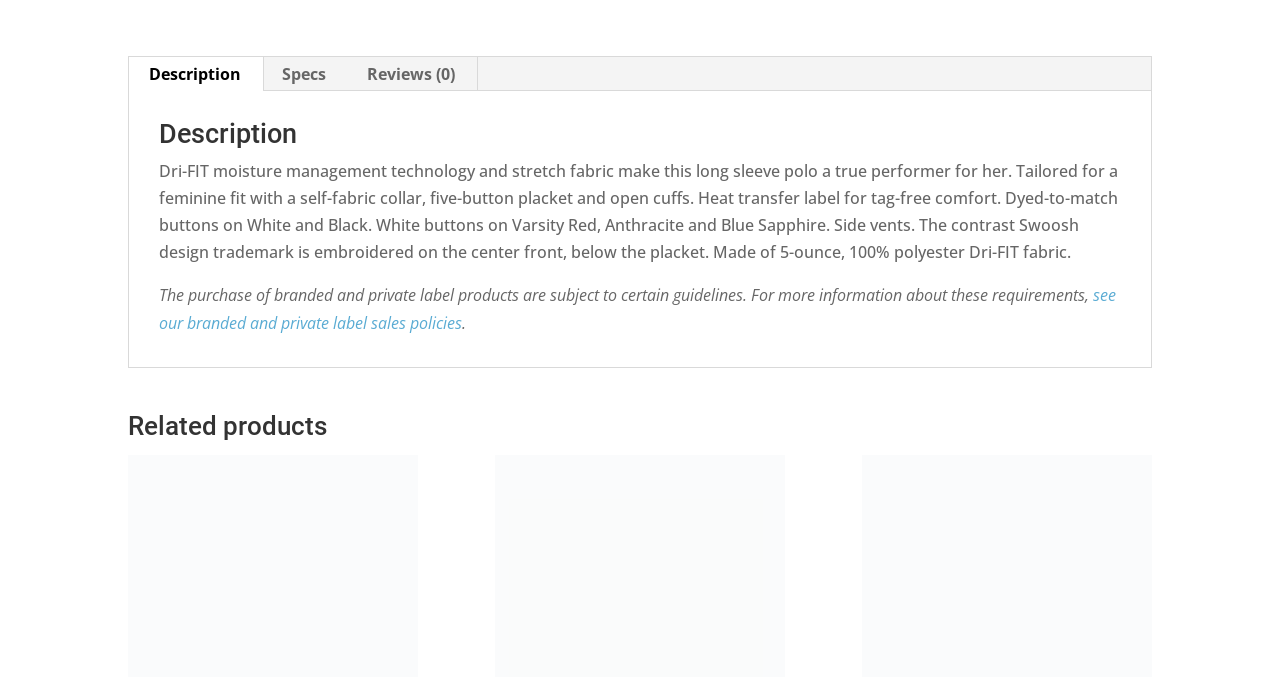What is the material of the product?
Based on the screenshot, answer the question with a single word or phrase.

100% polyester